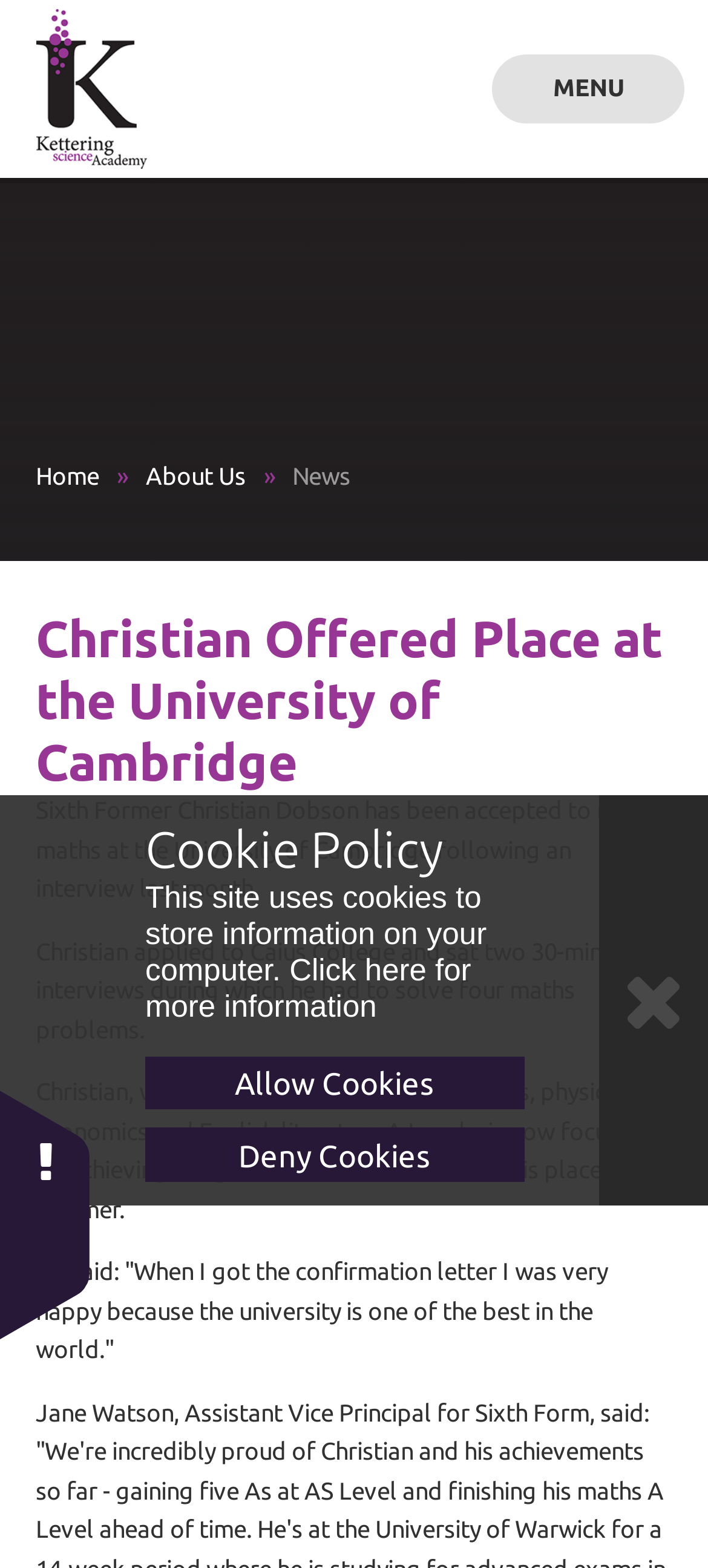Provide the bounding box coordinates of the UI element that matches the description: "Home".

[0.05, 0.296, 0.14, 0.312]